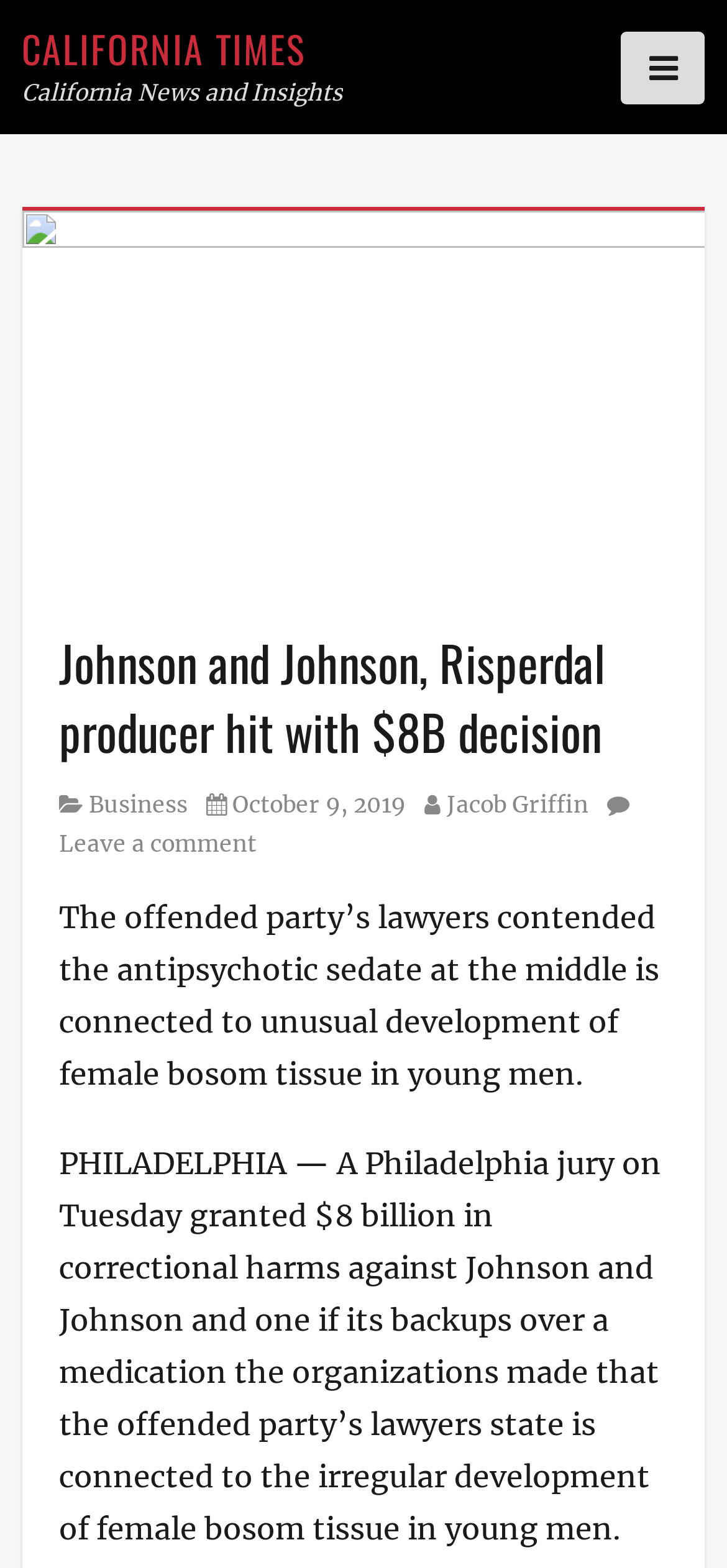What is the amount of correctional harms granted by the Philadelphia jury?
Provide a comprehensive and detailed answer to the question.

I found the amount of correctional harms granted by the Philadelphia jury by reading the article content, which states 'A Philadelphia jury on Tuesday granted $8 billion in correctional harms against Johnson and Johnson and one if its backups...'.